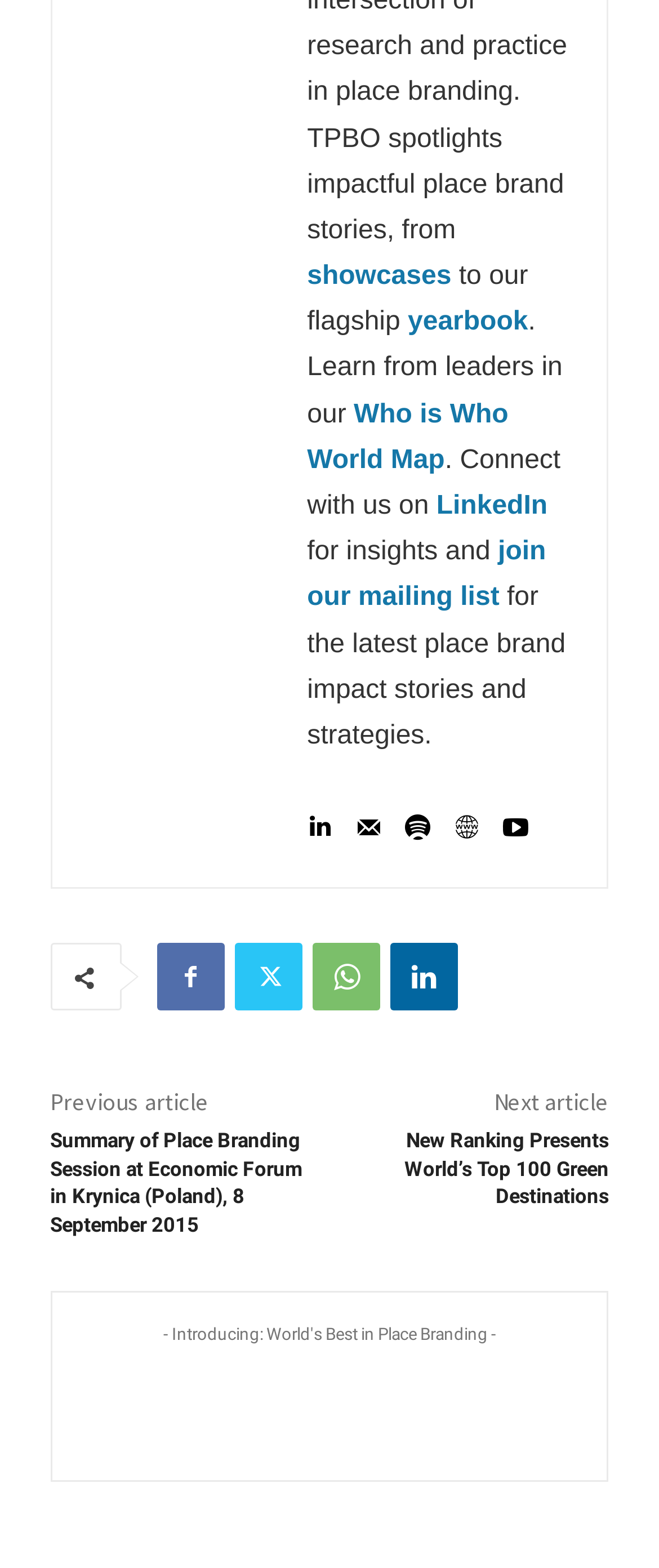Find the bounding box coordinates of the UI element according to this description: "title="website"".

[0.689, 0.514, 0.728, 0.53]